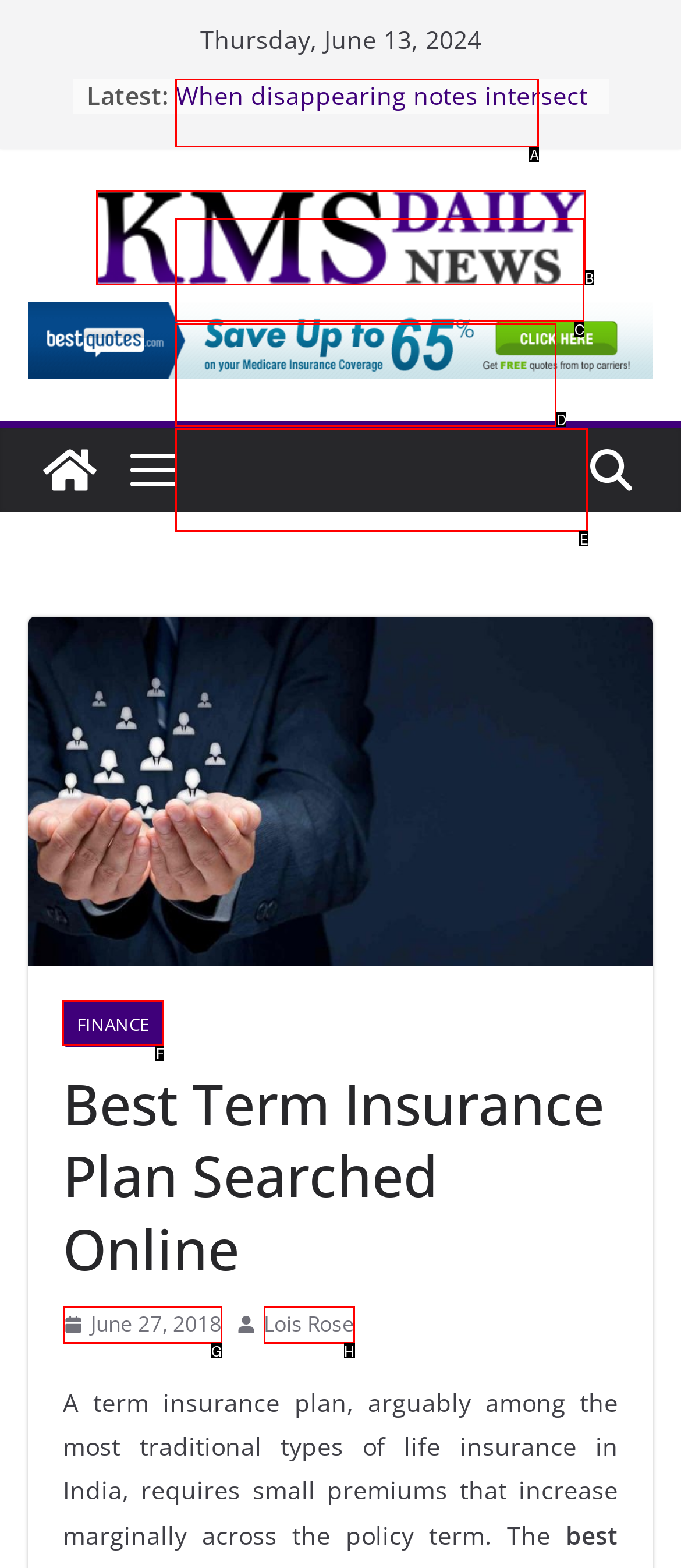Given the task: Click on the 'FINANCE' link, indicate which boxed UI element should be clicked. Provide your answer using the letter associated with the correct choice.

F